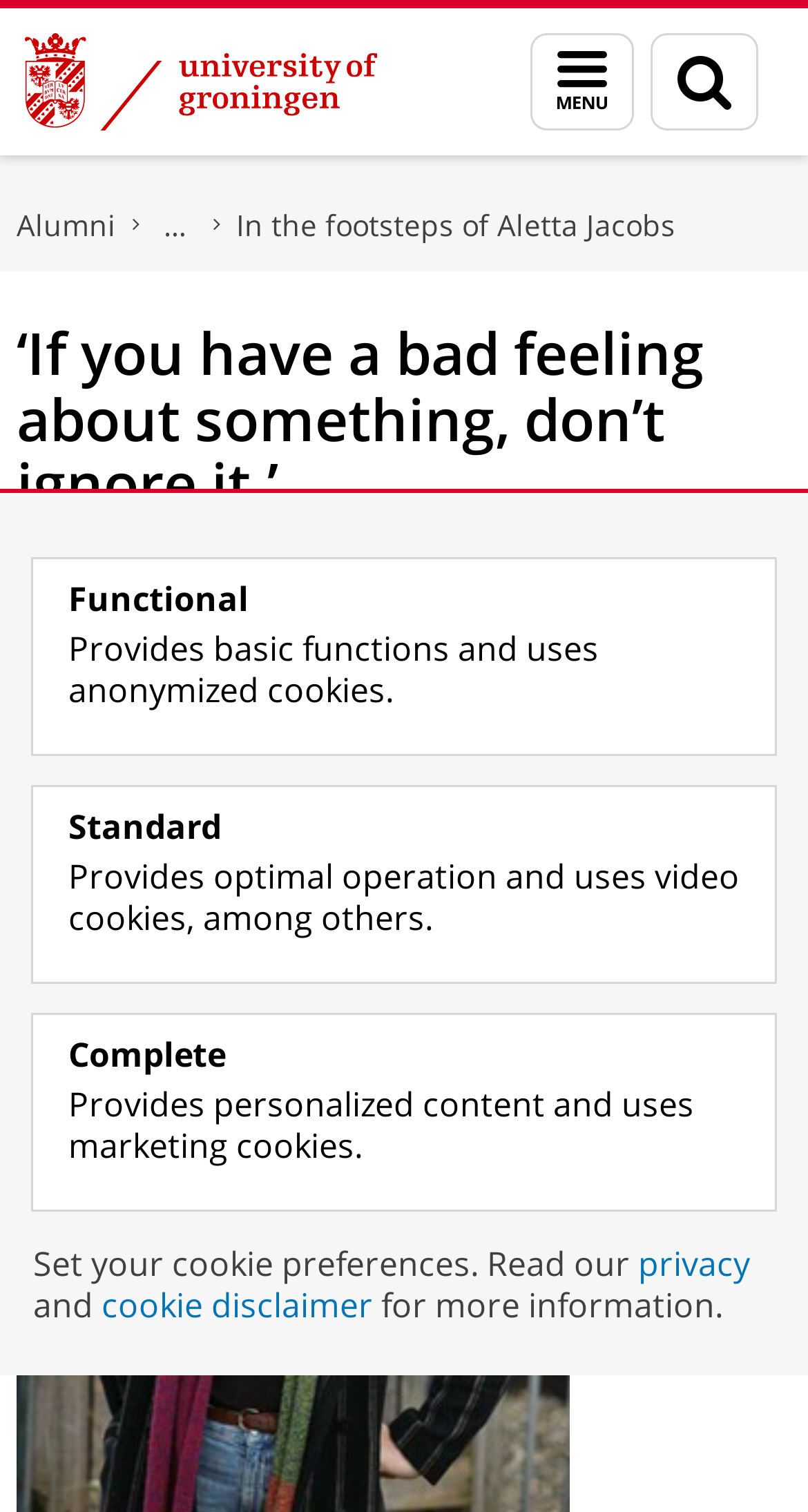Using the image as a reference, answer the following question in as much detail as possible:
What is the university mentioned on the webpage?

The webpage has a link element with the text 'University of Groningen University of Groningen', and an image element with the same text, so the university mentioned on the webpage is University of Groningen.